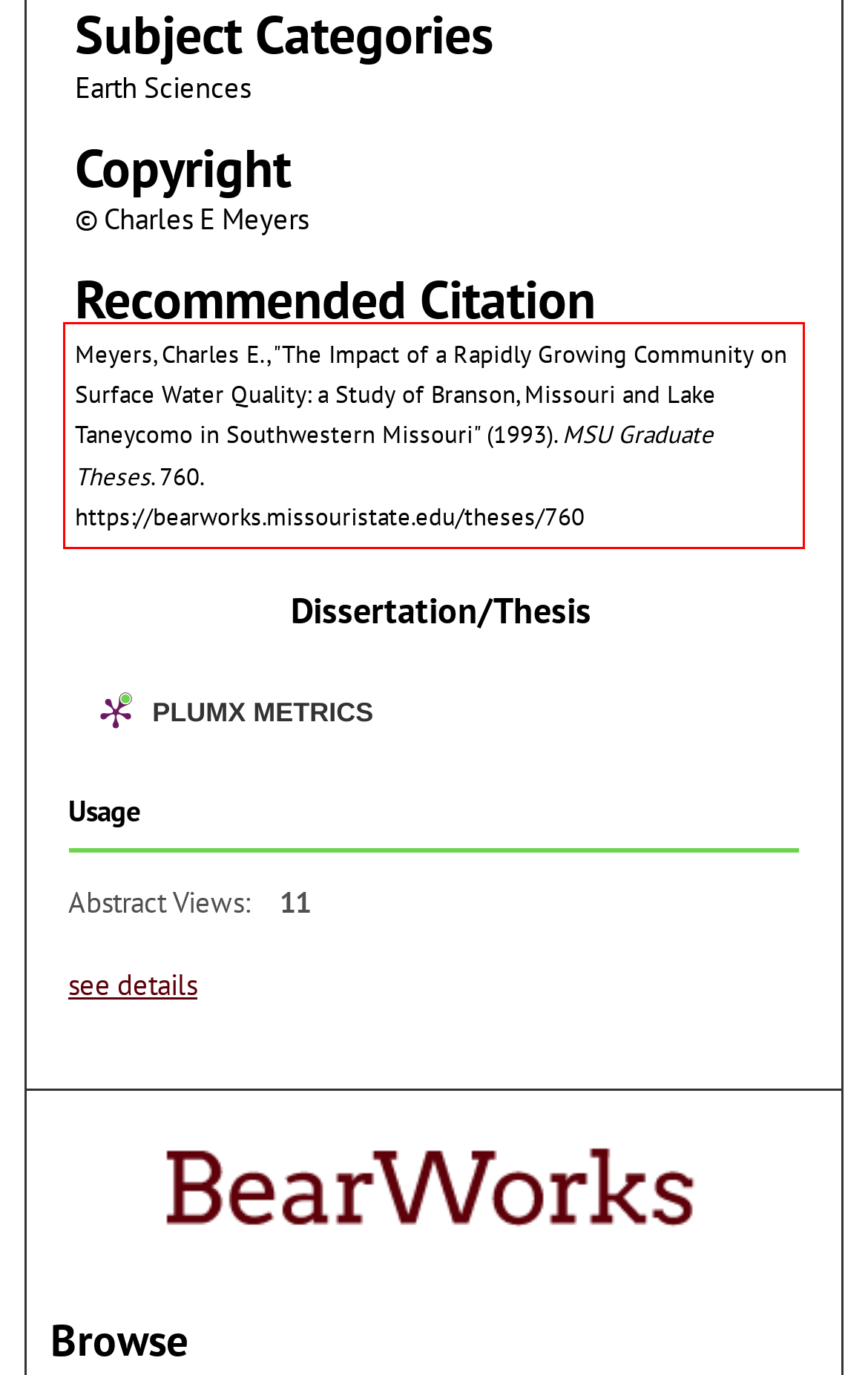Given a screenshot of a webpage with a red bounding box, extract the text content from the UI element inside the red bounding box.

Meyers, Charles E., "The Impact of a Rapidly Growing Community on Surface Water Quality: a Study of Branson, Missouri and Lake Taneycomo in Southwestern Missouri" (1993). MSU Graduate Theses. 760. https://bearworks.missouristate.edu/theses/760